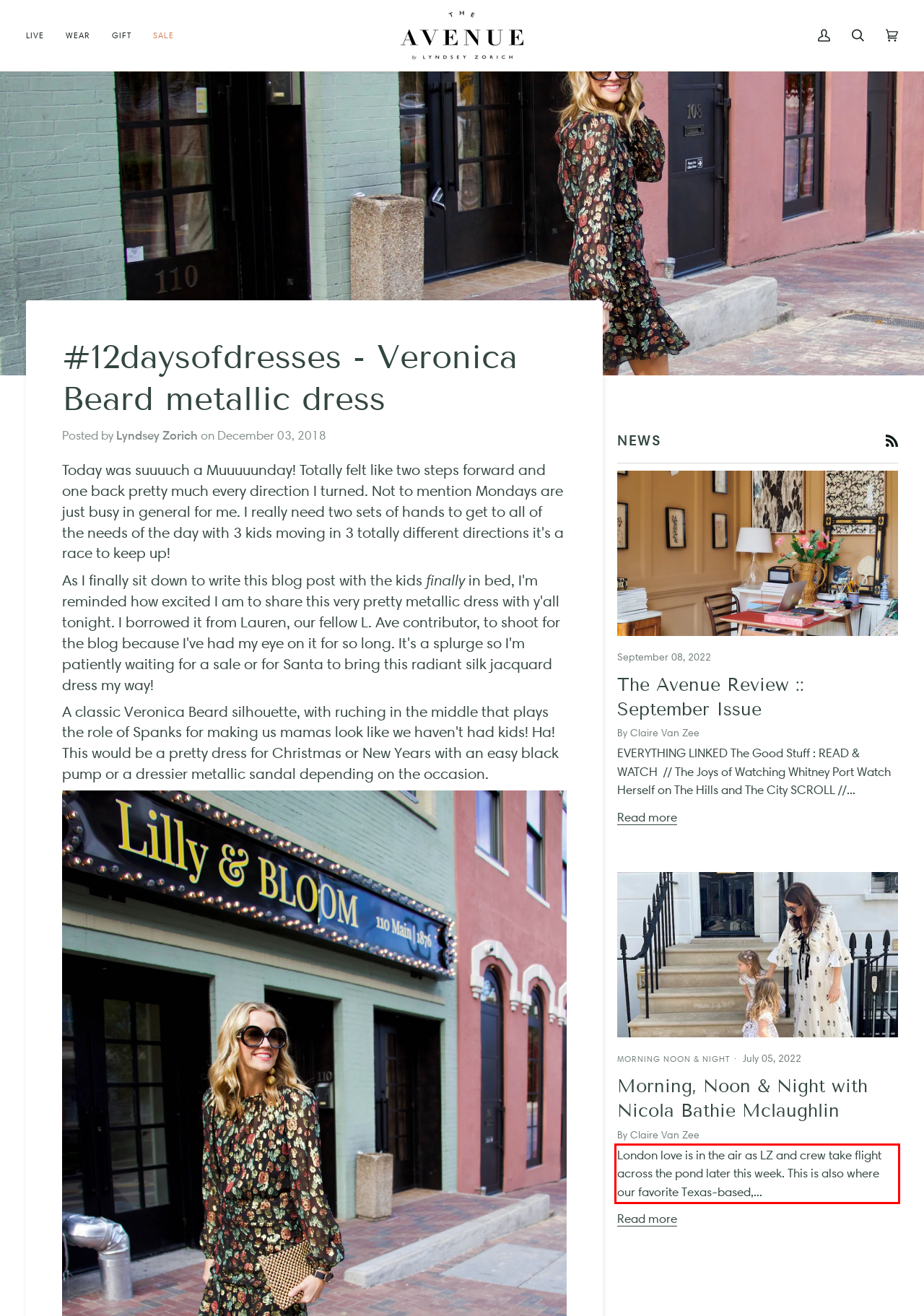Look at the screenshot of the webpage, locate the red rectangle bounding box, and generate the text content that it contains.

London love is in the air as LZ and crew take flight across the pond later this week. This is also where our favorite Texas-based,...